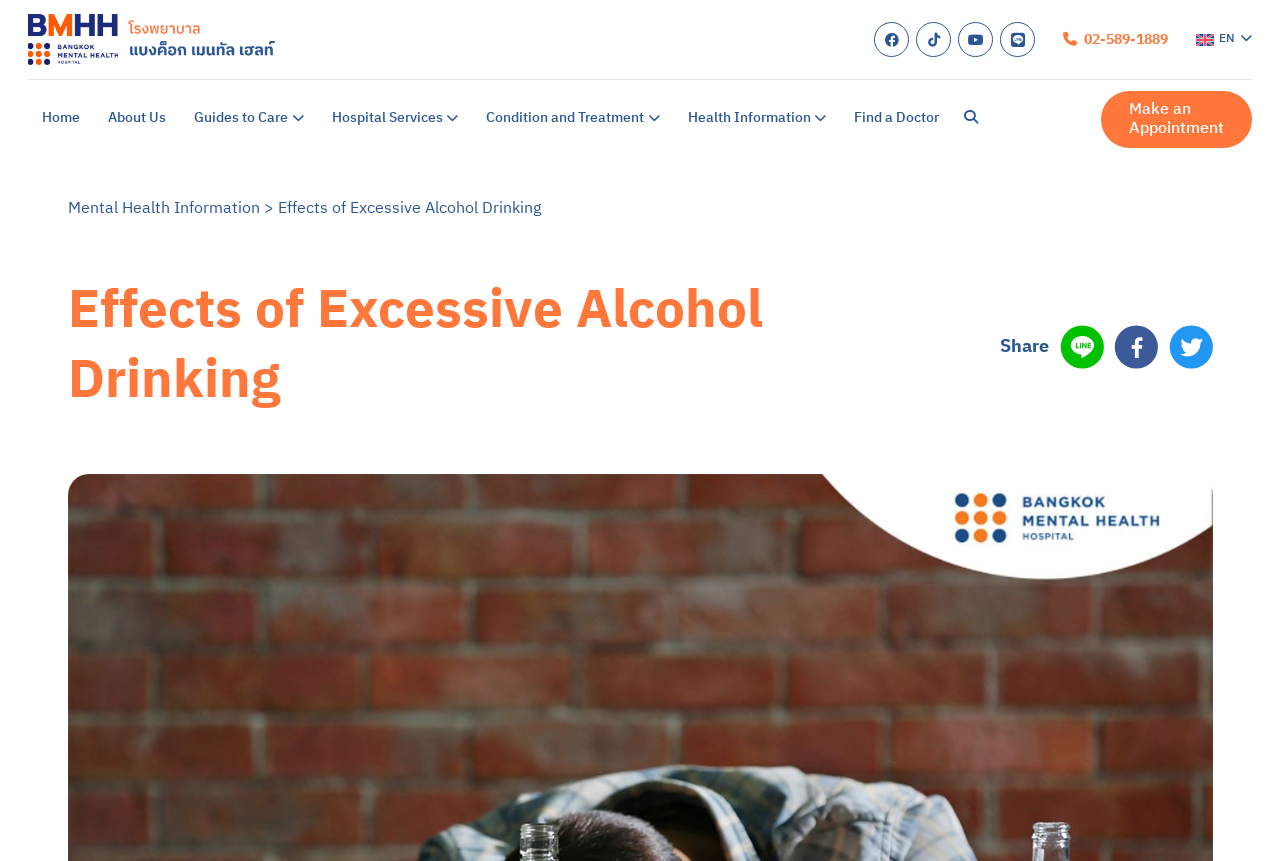Give a concise answer using one word or a phrase to the following question:
What is the name of the hospital?

Bangkok Mental Health Hospital